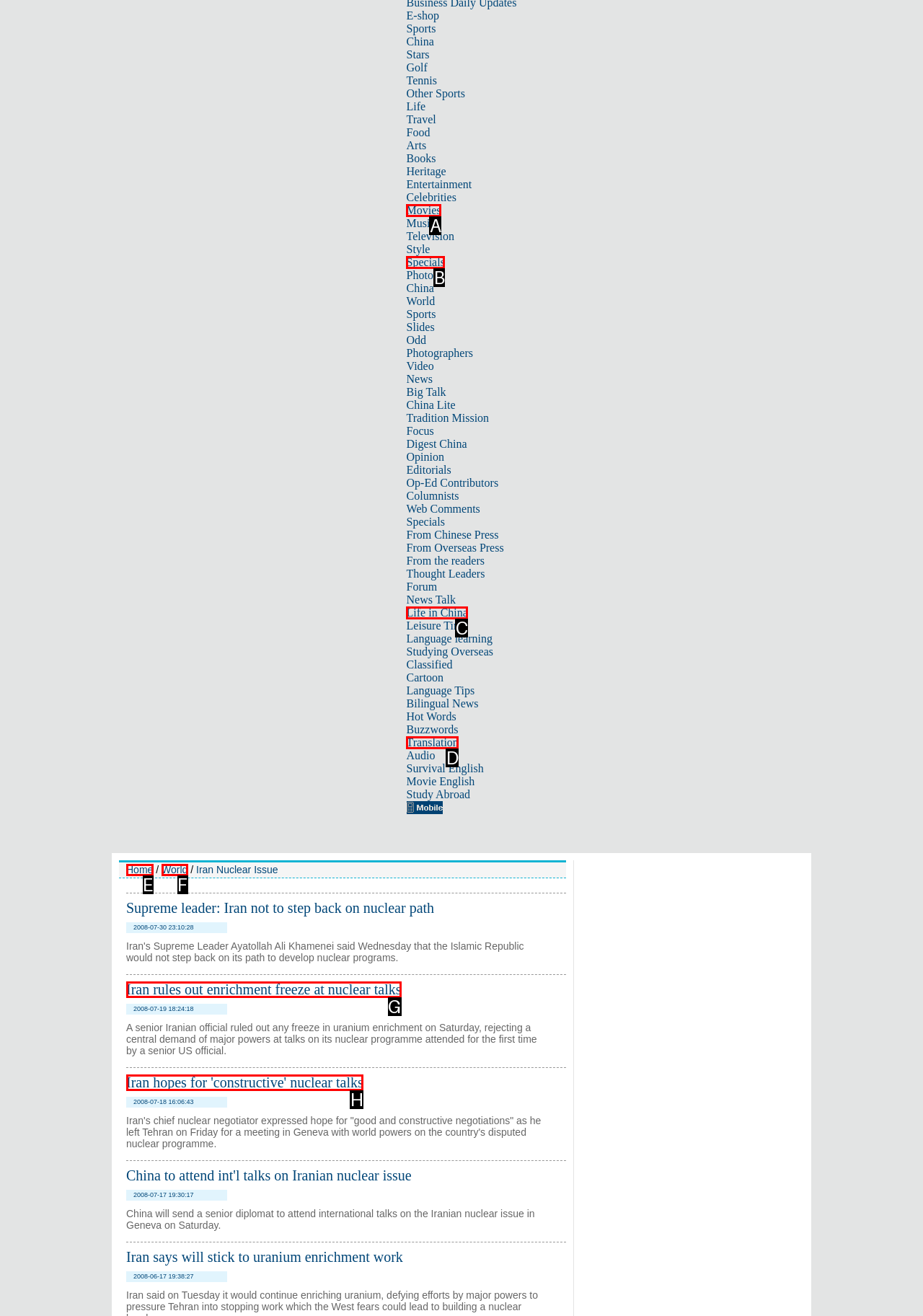Given the description: World, pick the option that matches best and answer with the corresponding letter directly.

F